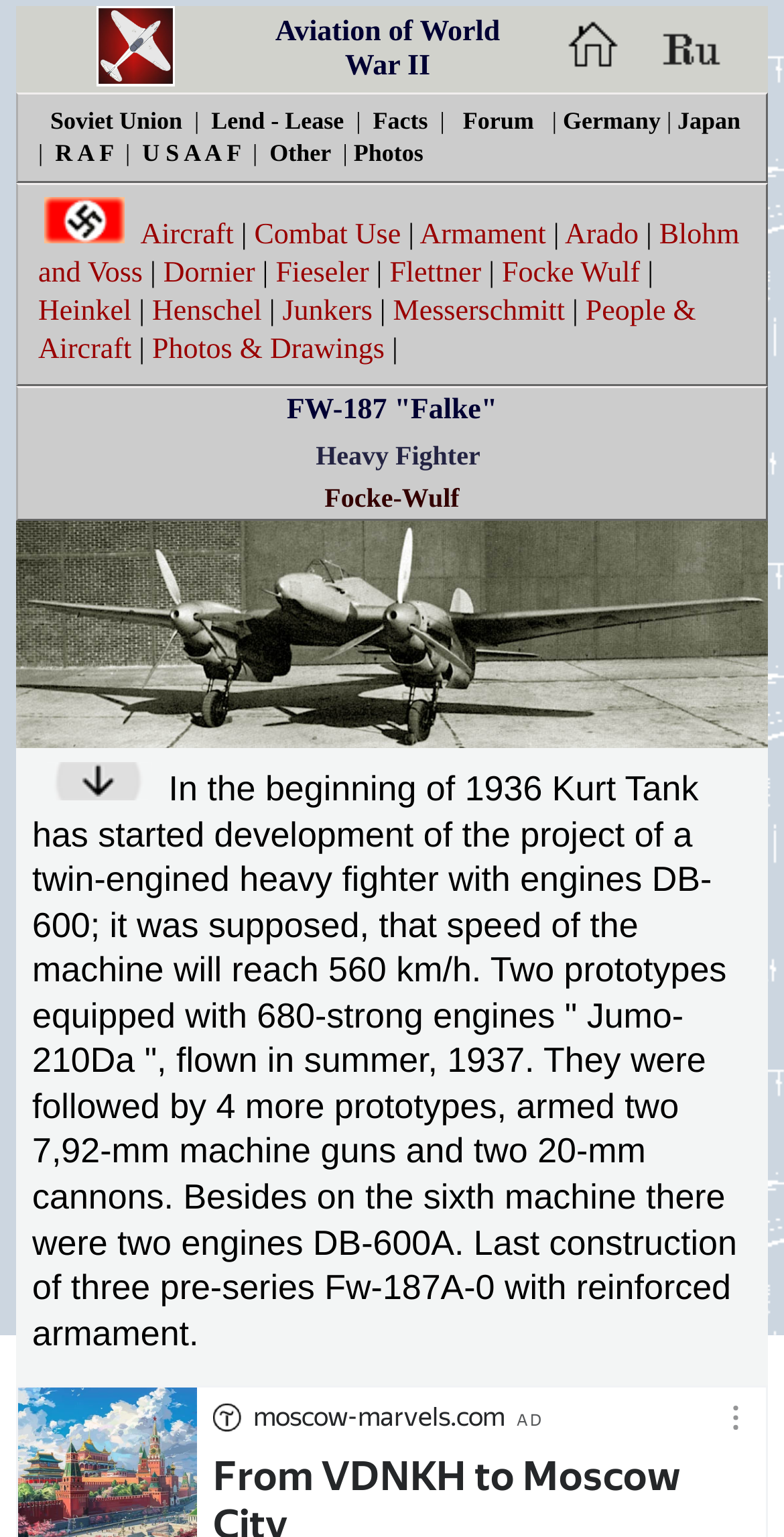From the webpage screenshot, identify the region described by parent_node: Comment name="author" placeholder="Name *". Provide the bounding box coordinates as (top-left x, top-left y, bottom-right x, bottom-right y), with each value being a floating point number between 0 and 1.

None